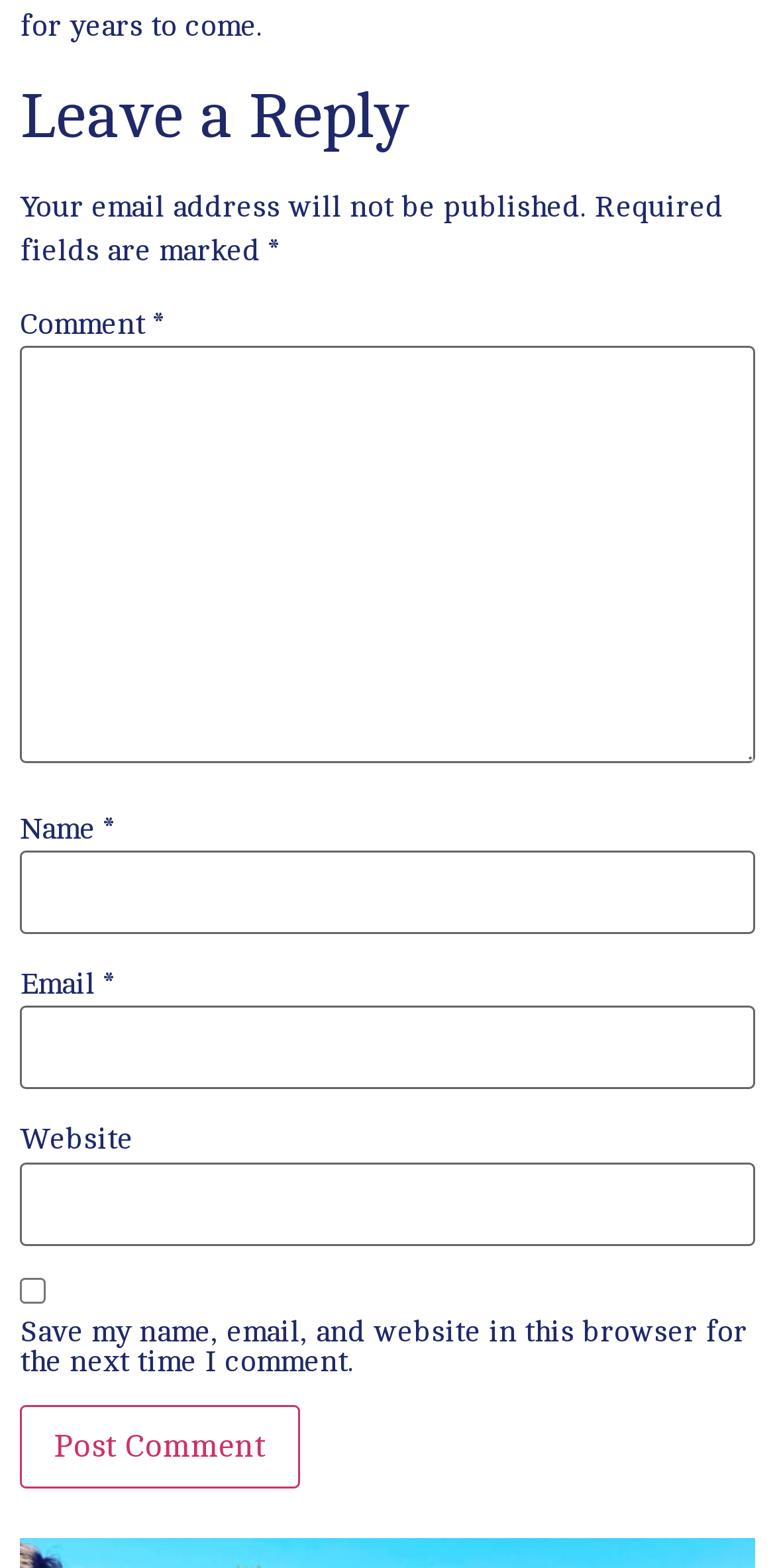What is the default state of the 'Save my name, email, and website' checkbox?
Using the visual information, reply with a single word or short phrase.

Unchecked